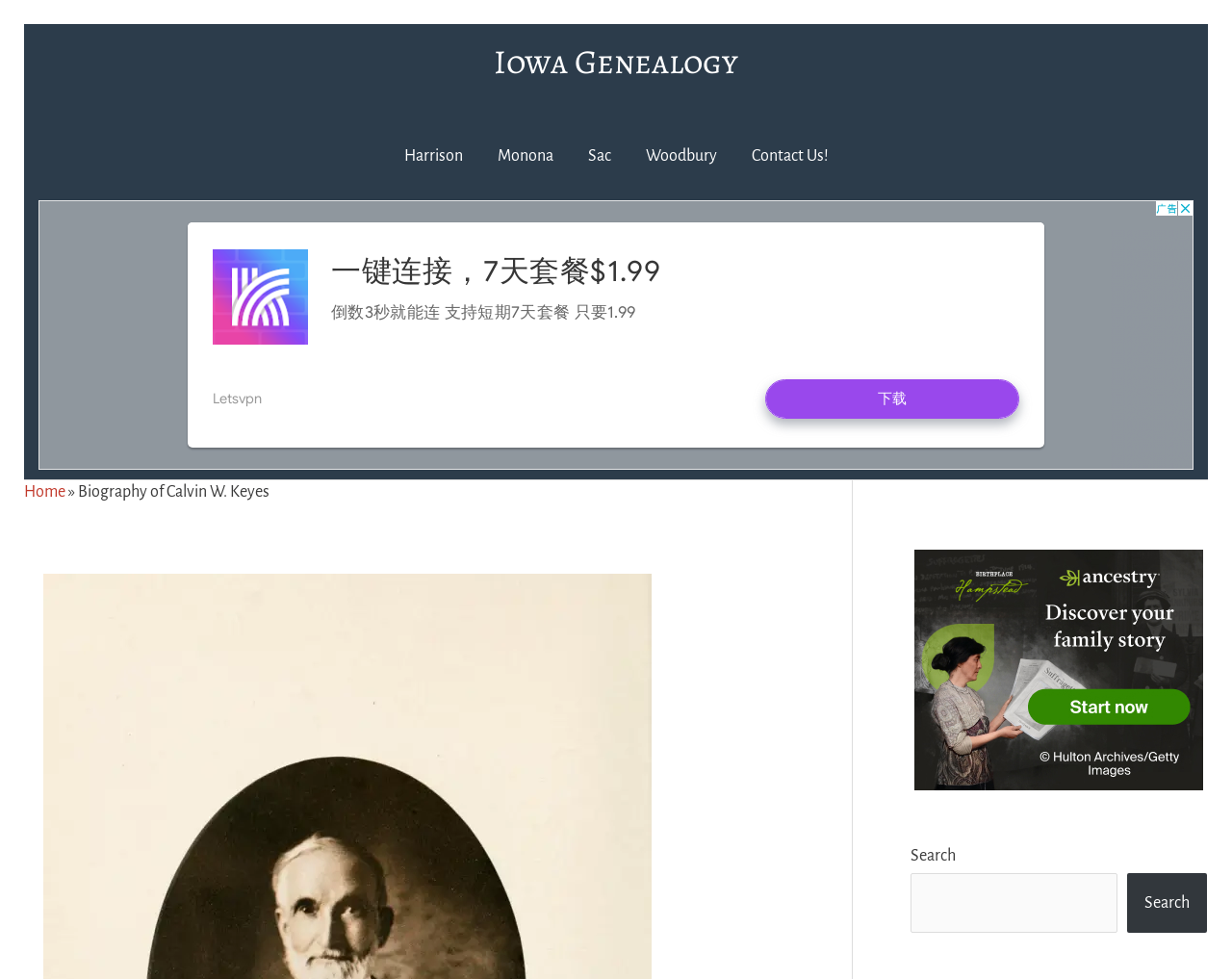Determine the bounding box coordinates in the format (top-left x, top-left y, bottom-right x, bottom-right y). Ensure all values are floating point numbers between 0 and 1. Identify the bounding box of the UI element described by: Contact Us!

[0.596, 0.124, 0.686, 0.195]